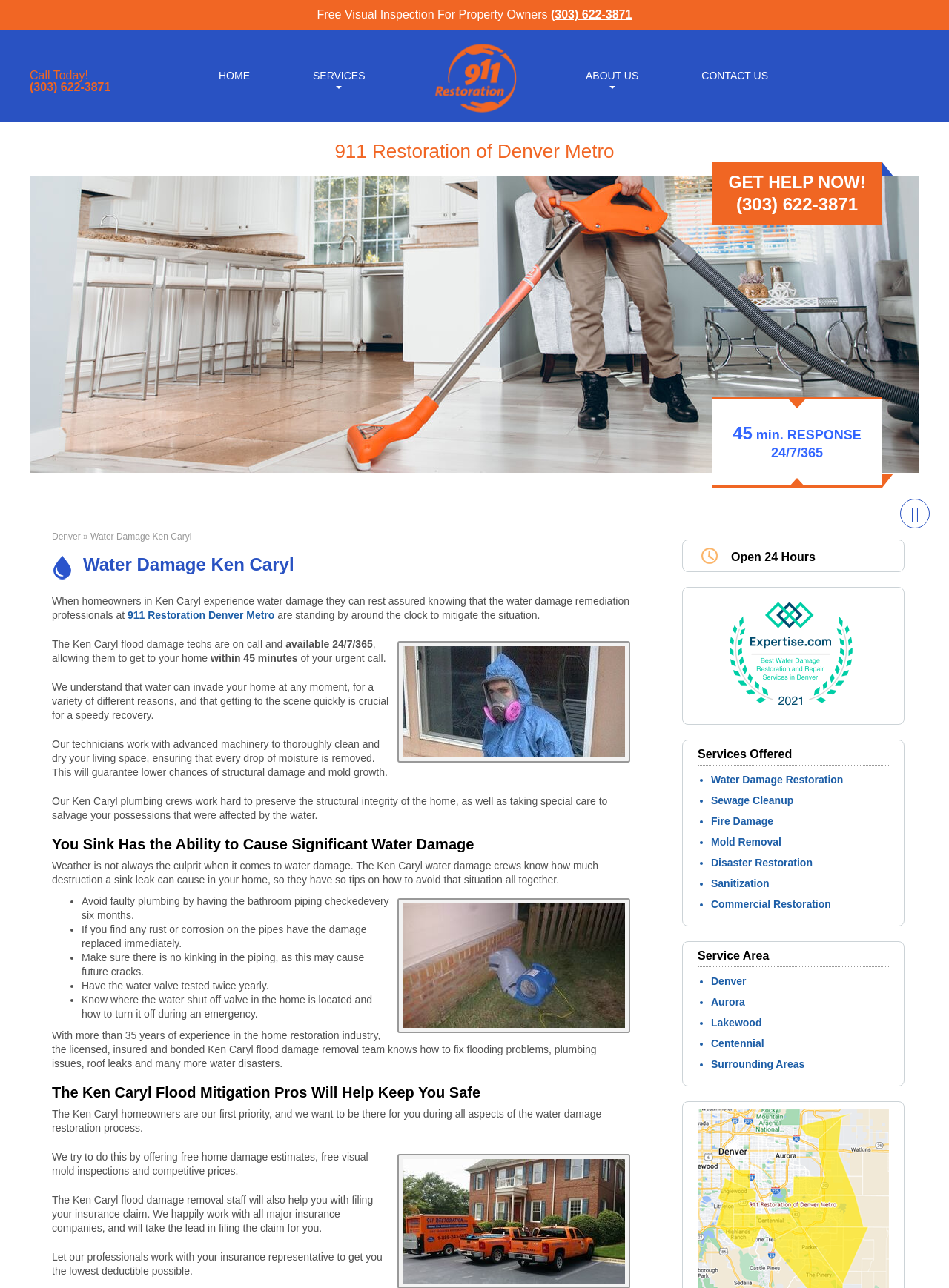Using the description: "Sanitization", determine the UI element's bounding box coordinates. Ensure the coordinates are in the format of four float numbers between 0 and 1, i.e., [left, top, right, bottom].

[0.749, 0.681, 0.811, 0.69]